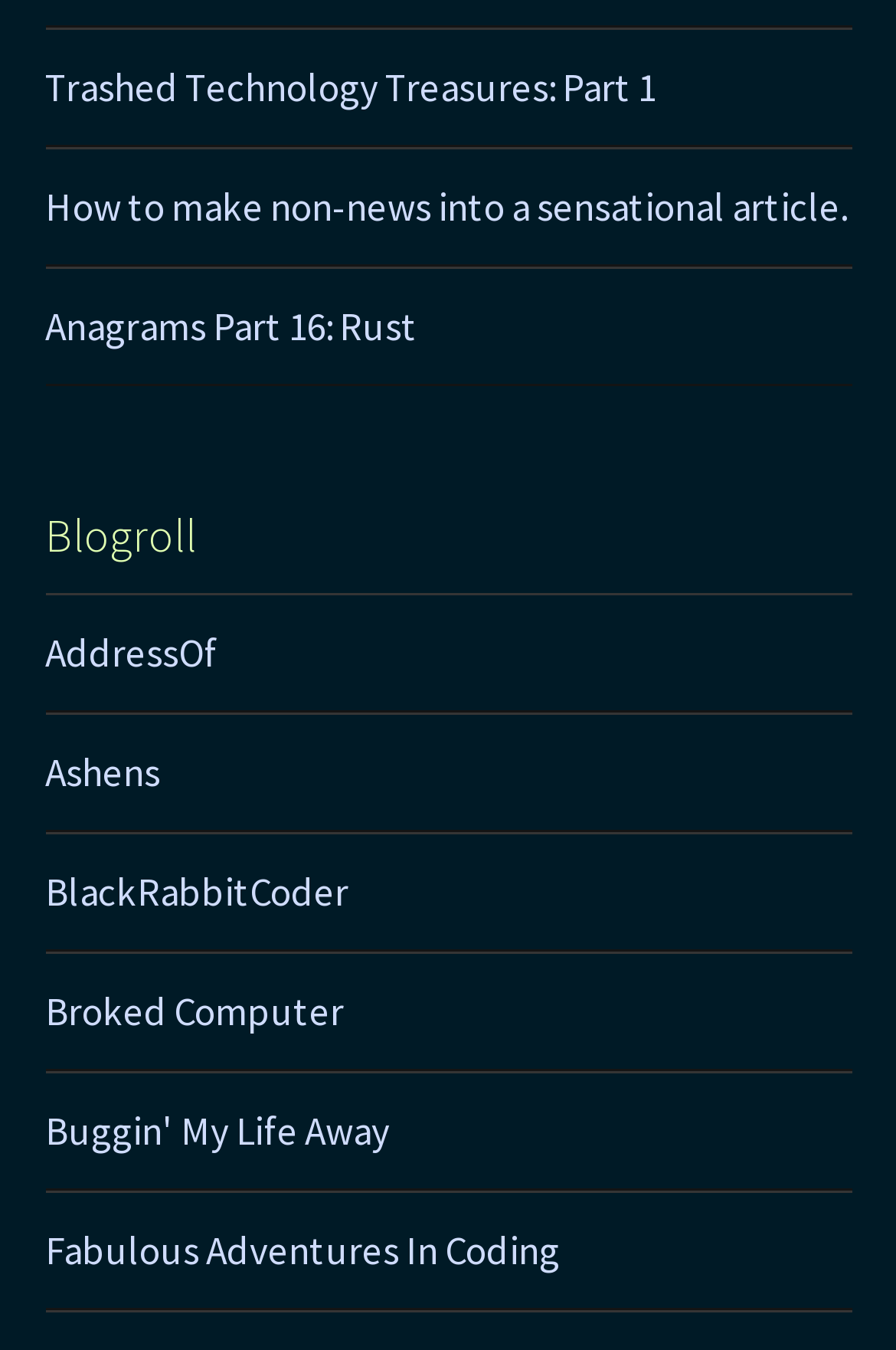What is the vertical position of the 'Blogroll' heading?
Identify the answer in the screenshot and reply with a single word or phrase.

Middle